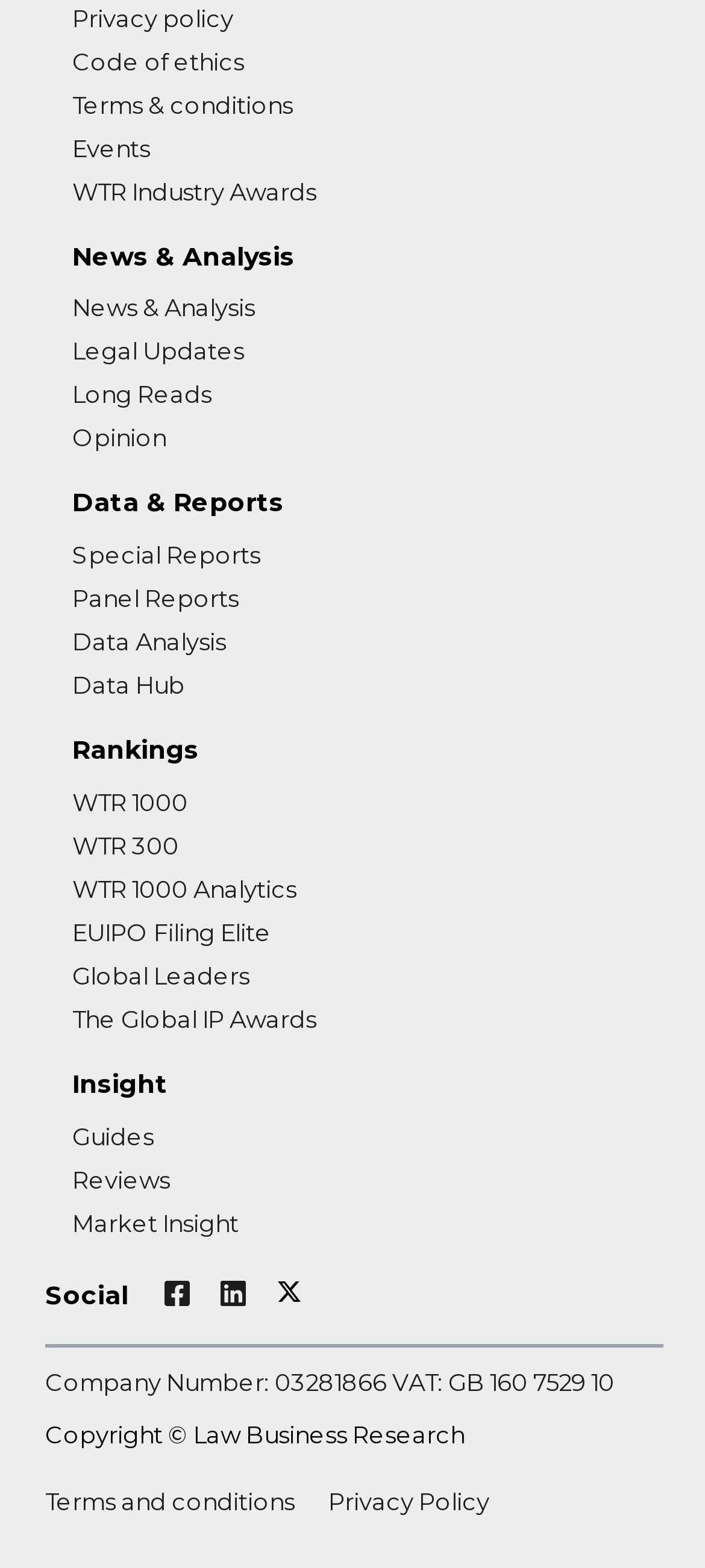Show the bounding box coordinates for the element that needs to be clicked to execute the following instruction: "Explore WTR Industry Awards". Provide the coordinates in the form of four float numbers between 0 and 1, i.e., [left, top, right, bottom].

[0.103, 0.112, 0.449, 0.131]